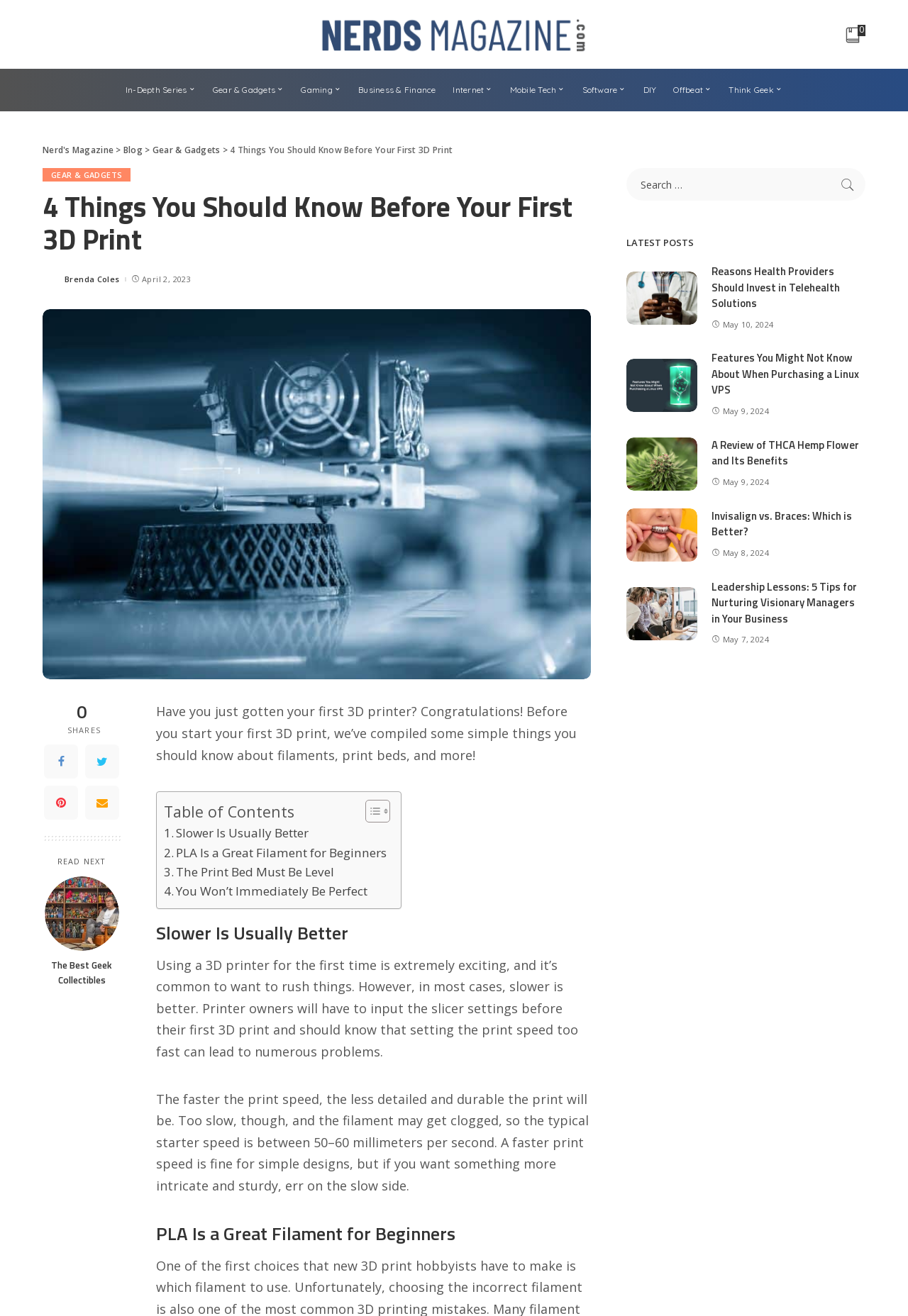Please provide the bounding box coordinates for the element that needs to be clicked to perform the following instruction: "Read the '4 Things You Should Know Before Your First 3D Print' article". The coordinates should be given as four float numbers between 0 and 1, i.e., [left, top, right, bottom].

[0.047, 0.145, 0.651, 0.195]